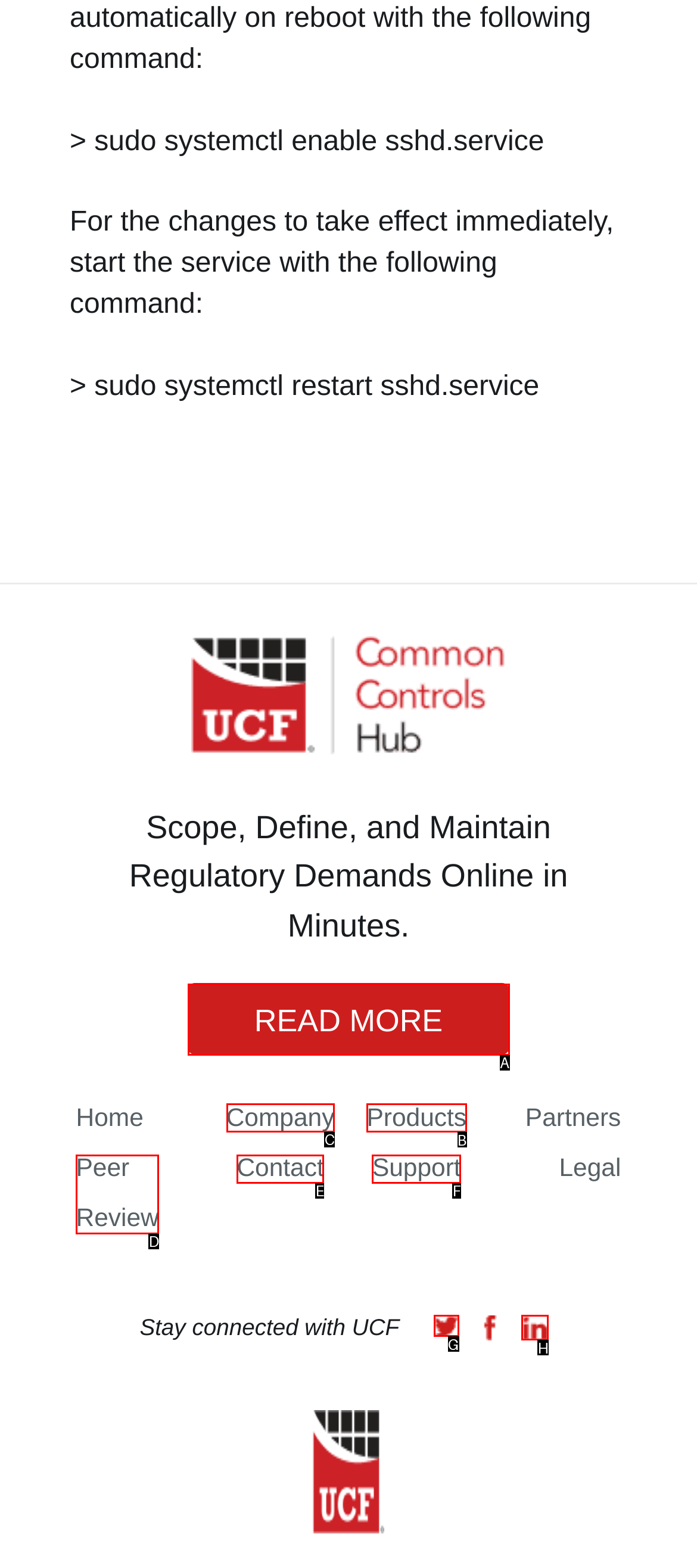Choose the letter of the UI element necessary for this task: Visit the 'Company' page
Answer with the correct letter.

C